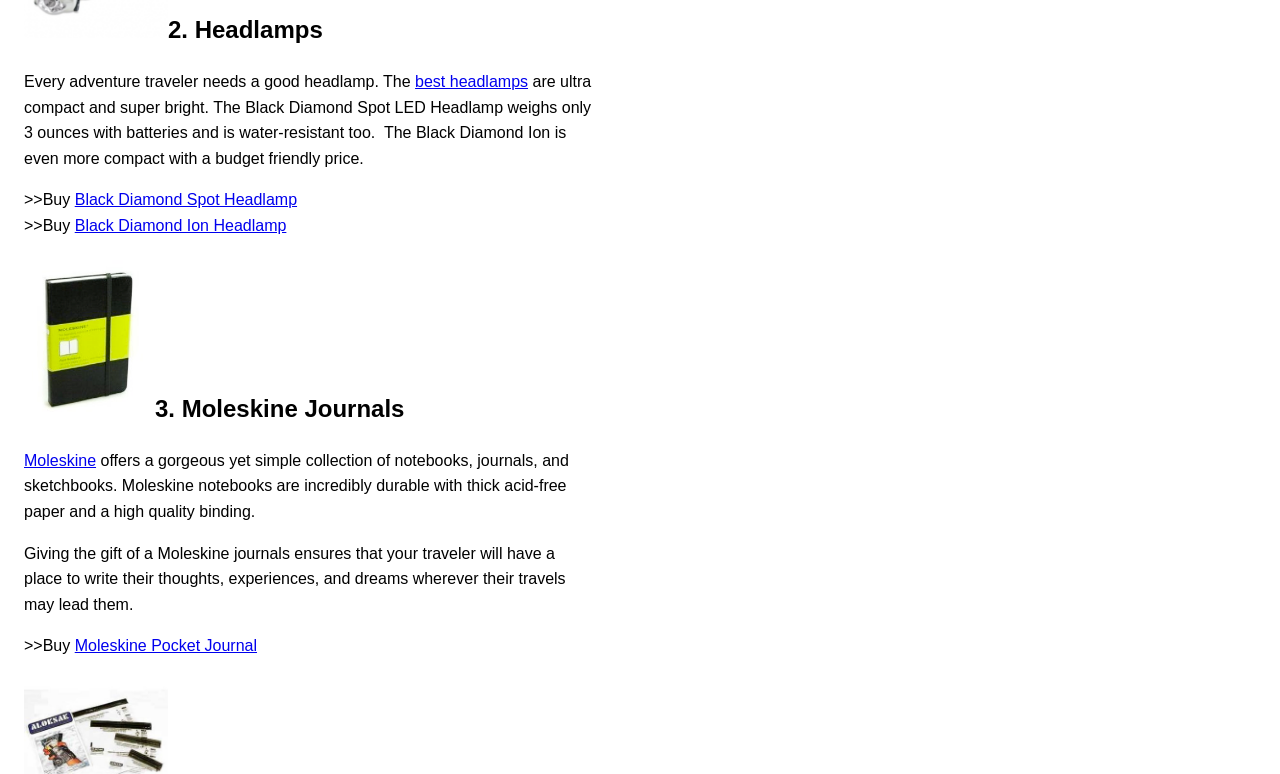What is the weight of the Black Diamond Spot LED Headlamp?
Please provide a full and detailed response to the question.

According to the text, 'The Black Diamond Spot LED Headlamp weighs only 3 ounces with batteries and is water-resistant too.'